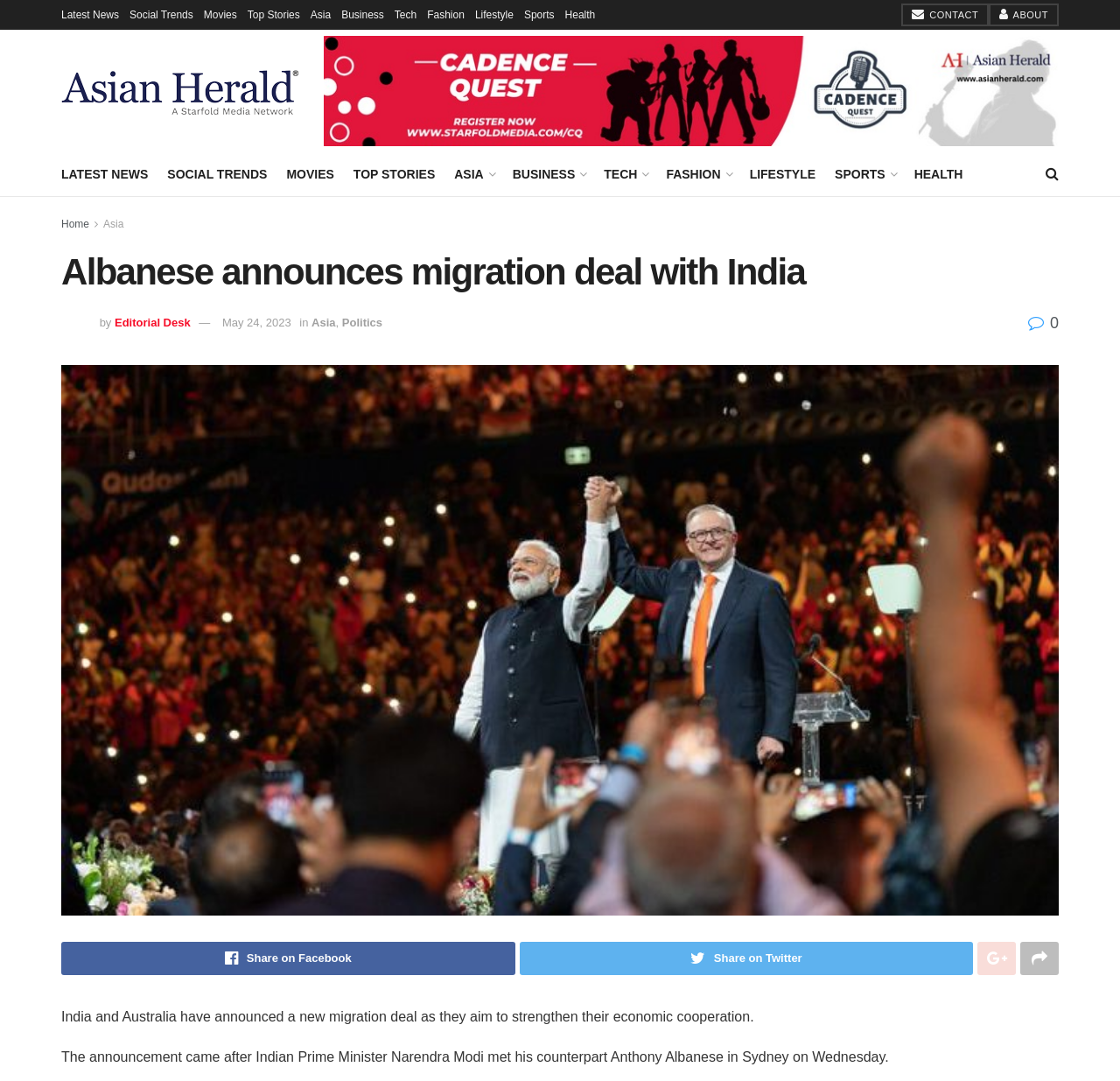What is the country mentioned in the article?
Please answer the question with as much detail as possible using the screenshot.

The countries mentioned in the article can be determined by reading the heading 'Albanese announces migration deal with India' and the static text 'India and Australia have announced a new migration deal as they aim to strengthen their economic cooperation.'